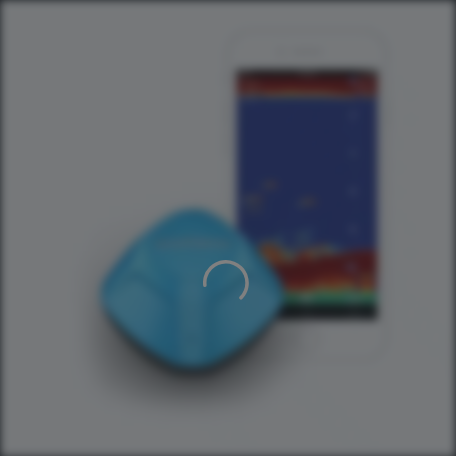Give a detailed account of everything present in the image.

The image features a Garmin STRIKER™ Cast GPS sonar device, which is designed for fishing enthusiasts. Positioned beside a smartphone displaying sonar data, the sleek blue device highlights its user-friendly nature. The screen showcases a vibrant and clear sonar reading, illustrating various depths and fish locations, which helps users identify where to cast their lines effectively. This innovative technology allows anglers to experience enhanced fishing by providing accurate information and a casting range of up to 200 feet, all accessible through a dedicated smartphone app. With its compact design and built-in GPS, this device not only simplifies fishing but also enables users to create personalized Quickdraw maps, making it an essential tool for any fishing adventure.